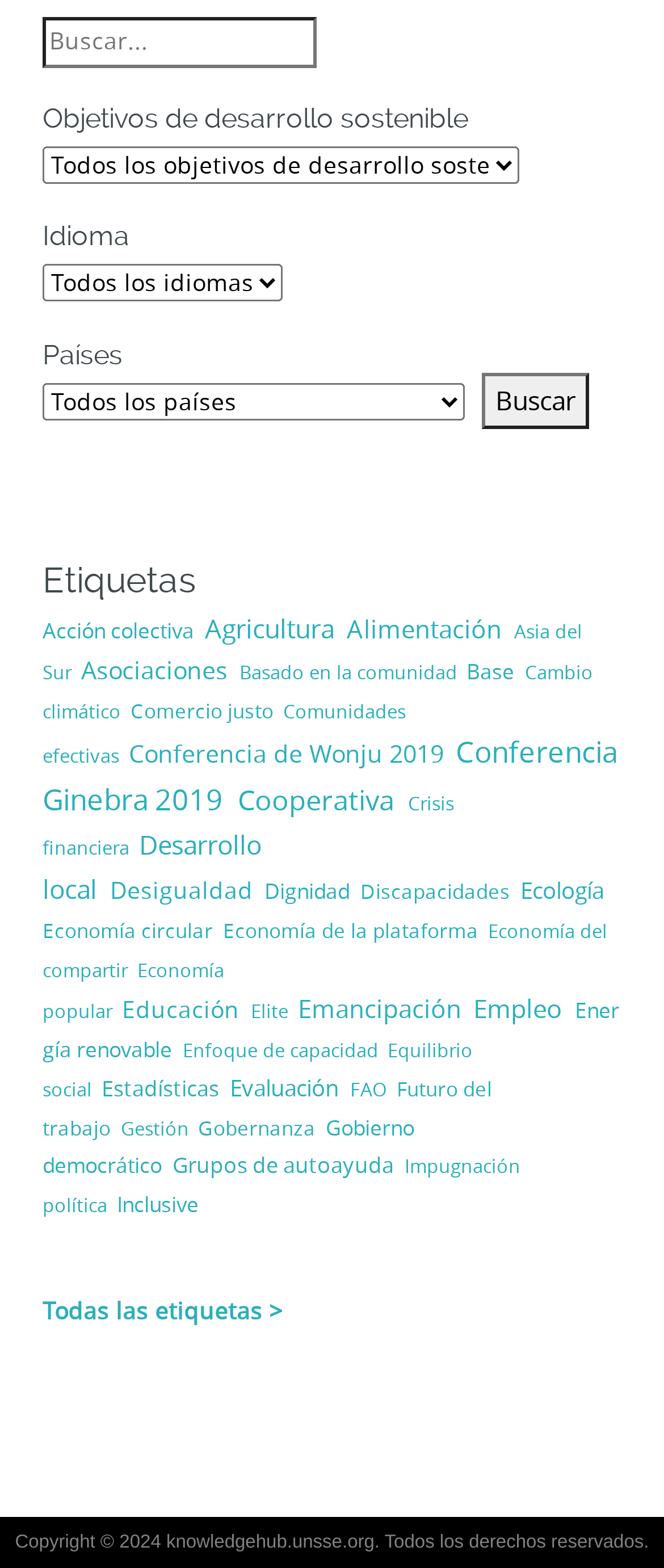Locate the bounding box for the described UI element: "Amazon". Ensure the coordinates are four float numbers between 0 and 1, formatted as [left, top, right, bottom].

None